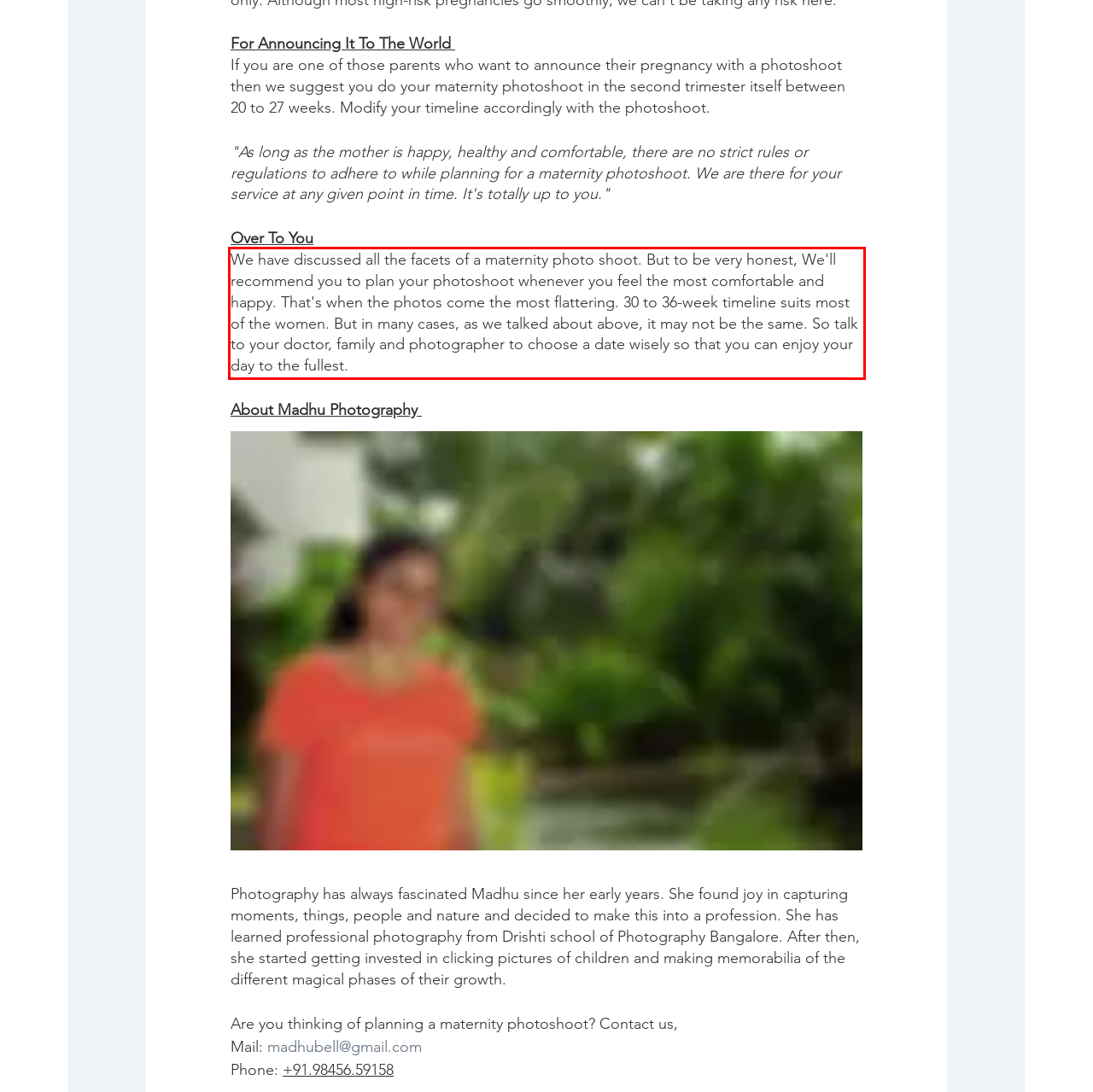Observe the screenshot of the webpage, locate the red bounding box, and extract the text content within it.

We have discussed all the facets of a maternity photo shoot. But to be very honest, We'll recommend you to plan your photoshoot whenever you feel the most comfortable and happy. That's when the photos come the most flattering. 30 to 36-week timeline suits most of the women. But in many cases, as we talked about above, it may not be the same. So talk to your doctor, family and photographer to choose a date wisely so that you can enjoy your day to the fullest.